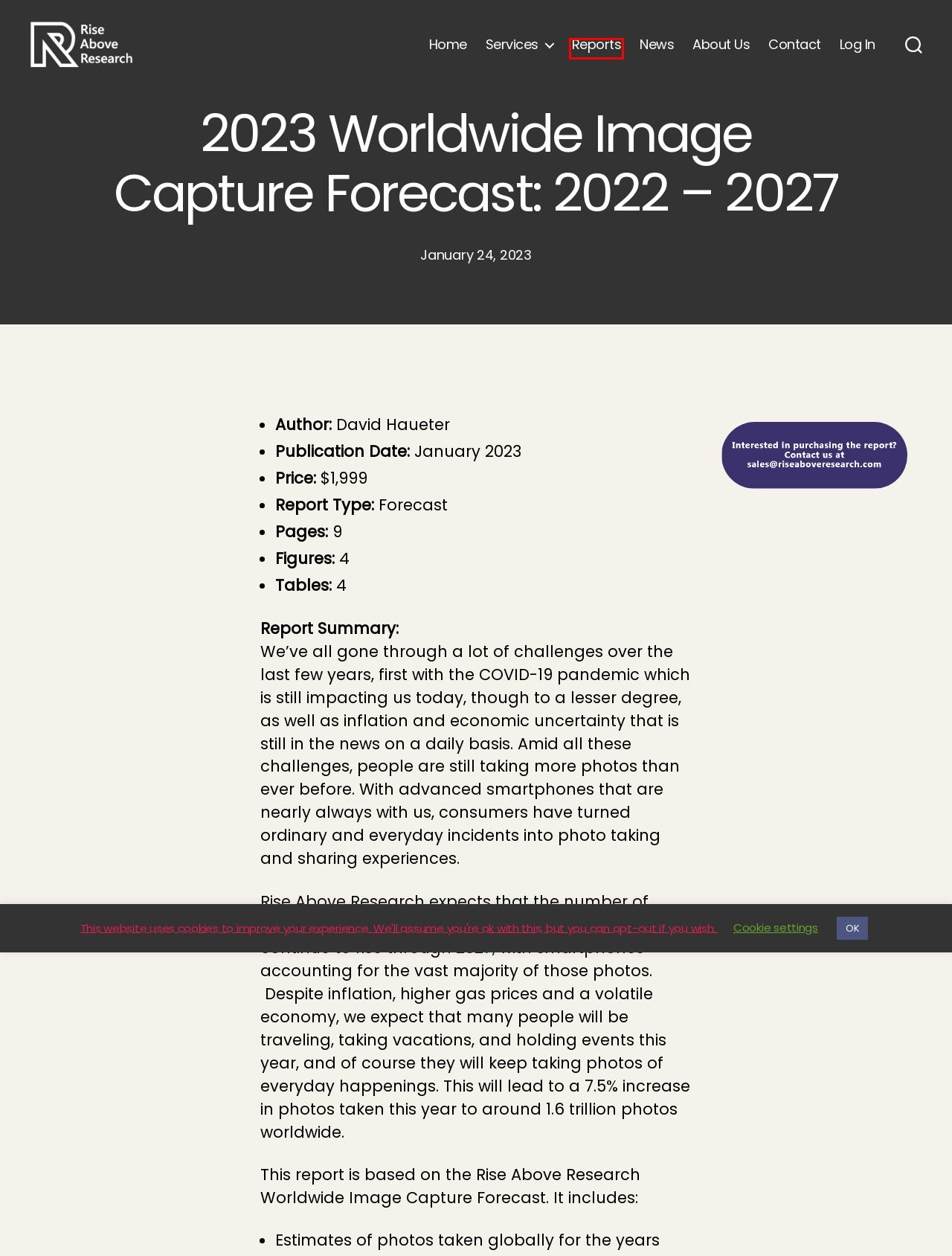Take a look at the provided webpage screenshot featuring a red bounding box around an element. Select the most appropriate webpage description for the page that loads after clicking on the element inside the red bounding box. Here are the candidates:
A. Privacy Policy - Rise Above Research
B. About Us - Rise Above Research
C. Latest Research Reports - Rise Above Research
D. Services - Rise Above Research
E. Latest Digital Imaging News and Blogs - Rise Above Research
F. Log In ‹ Rise Above Research — WordPress
G. Contact - Rise Above Research
H. Home - Rise Above Research

C